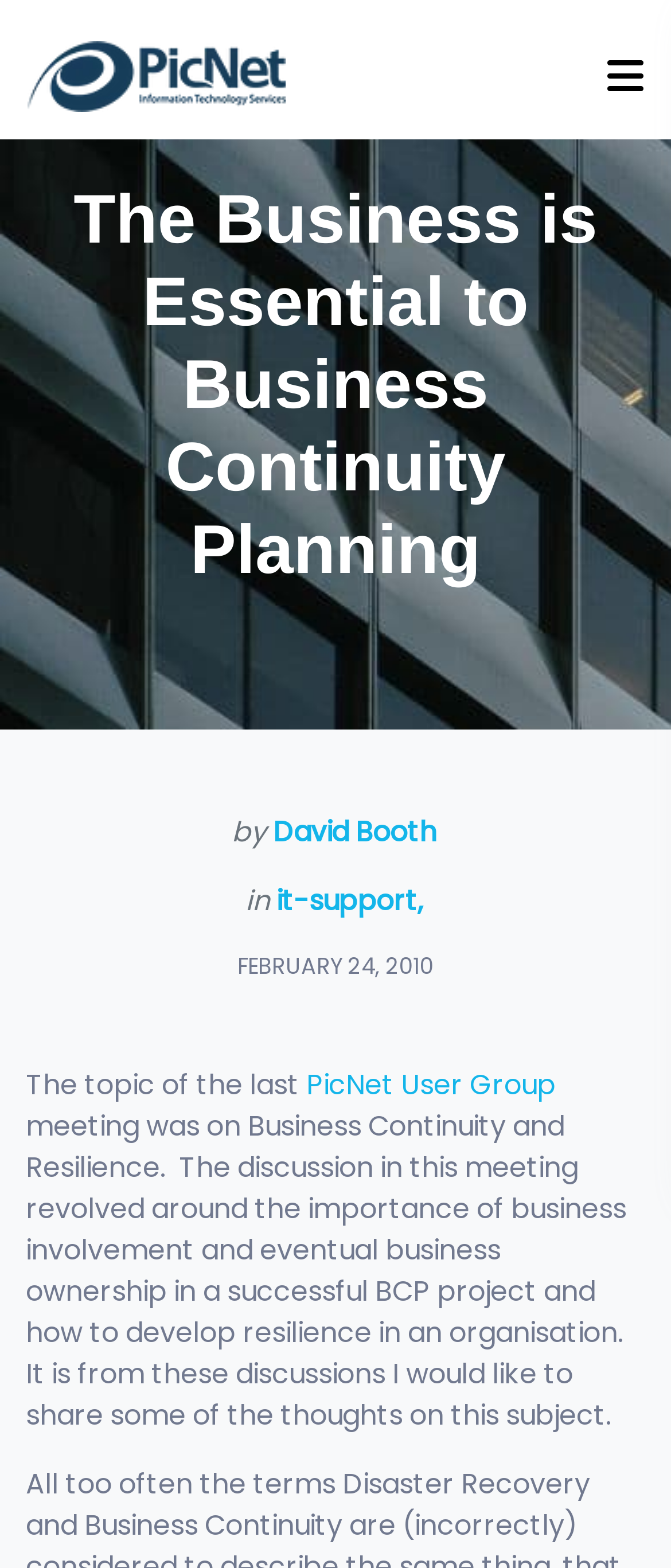Determine the main heading of the webpage and generate its text.

The Business is Essential to Business Continuity Planning